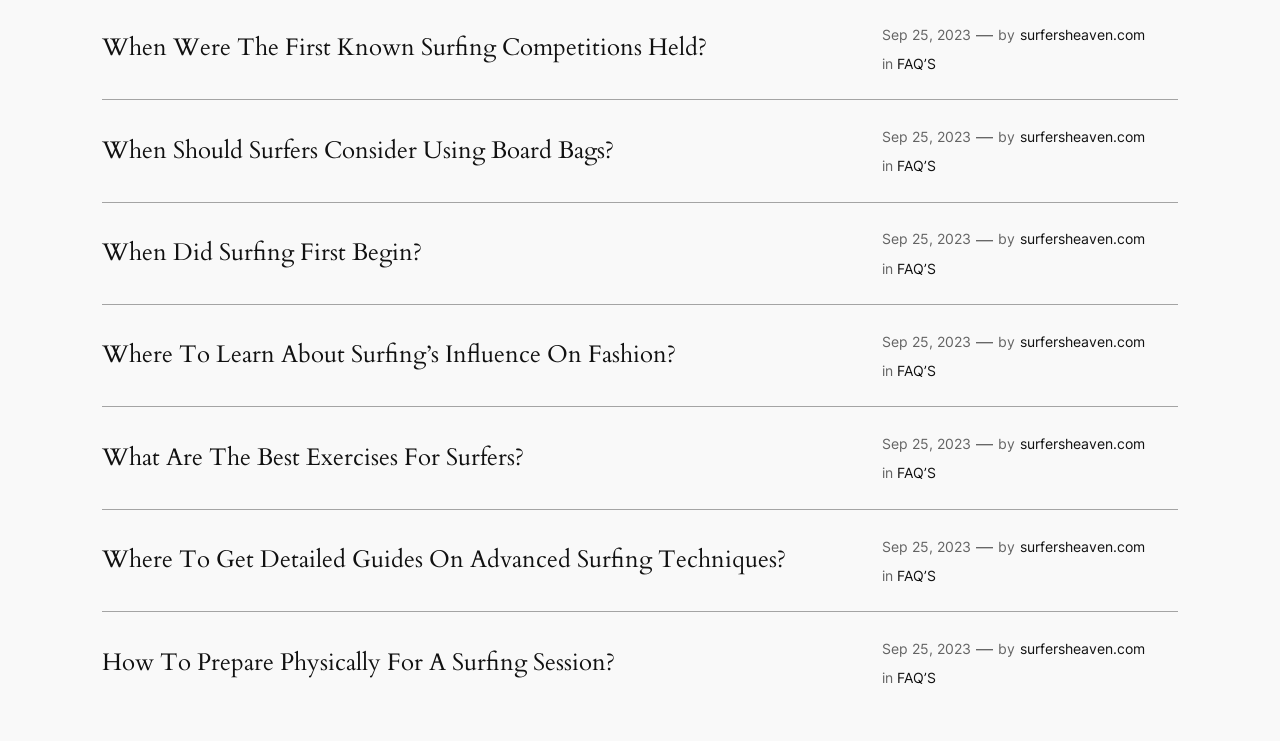Answer the following query with a single word or phrase:
Who is the author of the articles?

surfersheaven.com